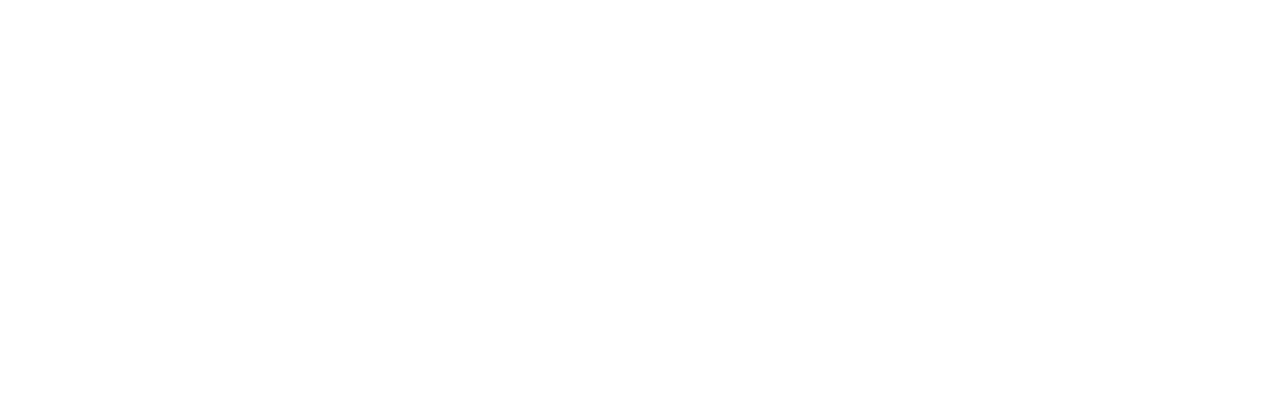What is the benefit of choosing finishes tailored for steps?
Answer the question with a detailed explanation, including all necessary information.

The caption emphasizes the importance of choosing finishes tailored specifically for steps, highlighting their role in ensuring safety and durability, in addition to elevating visual appeal.